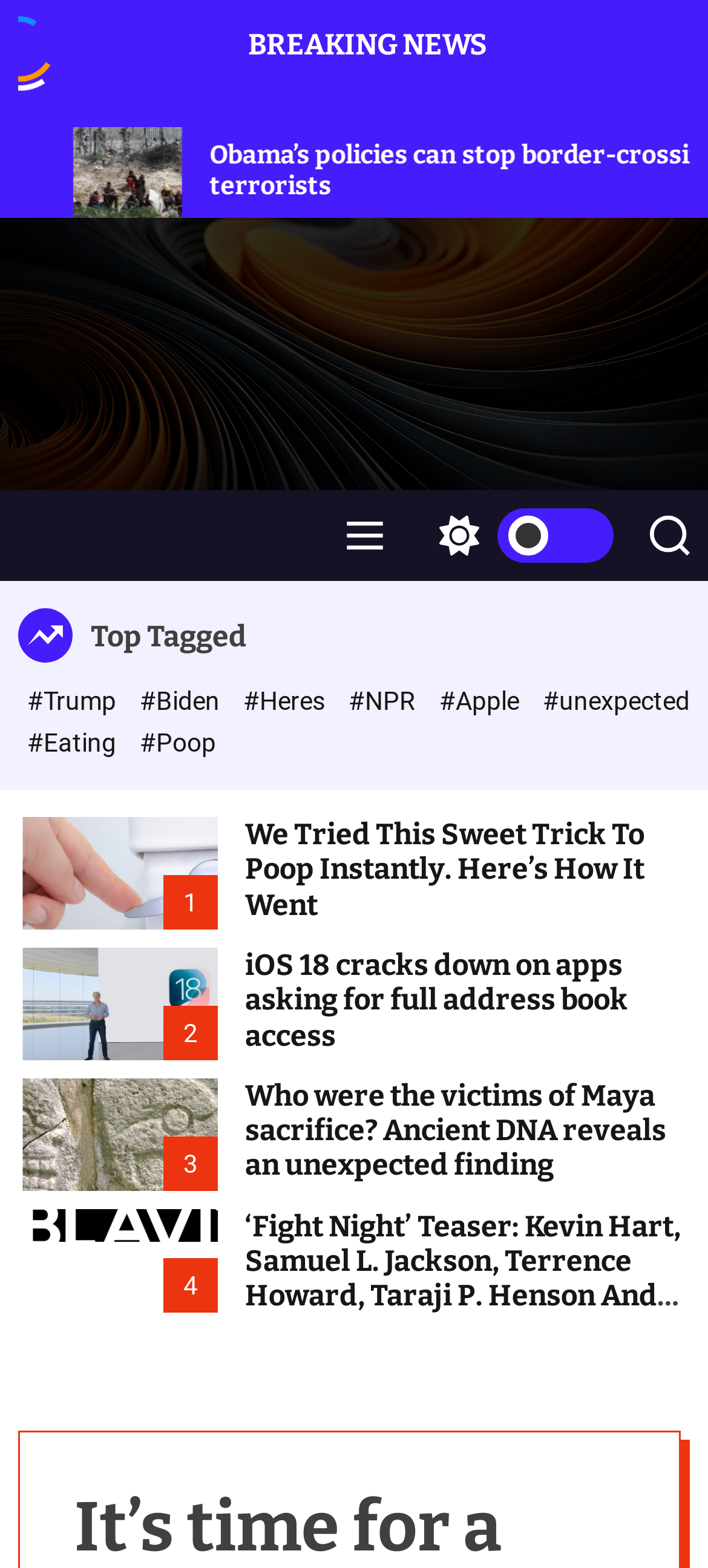Please identify the bounding box coordinates of the region to click in order to complete the task: "Search for news". The coordinates must be four float numbers between 0 and 1, specified as [left, top, right, bottom].

[0.918, 0.313, 0.974, 0.371]